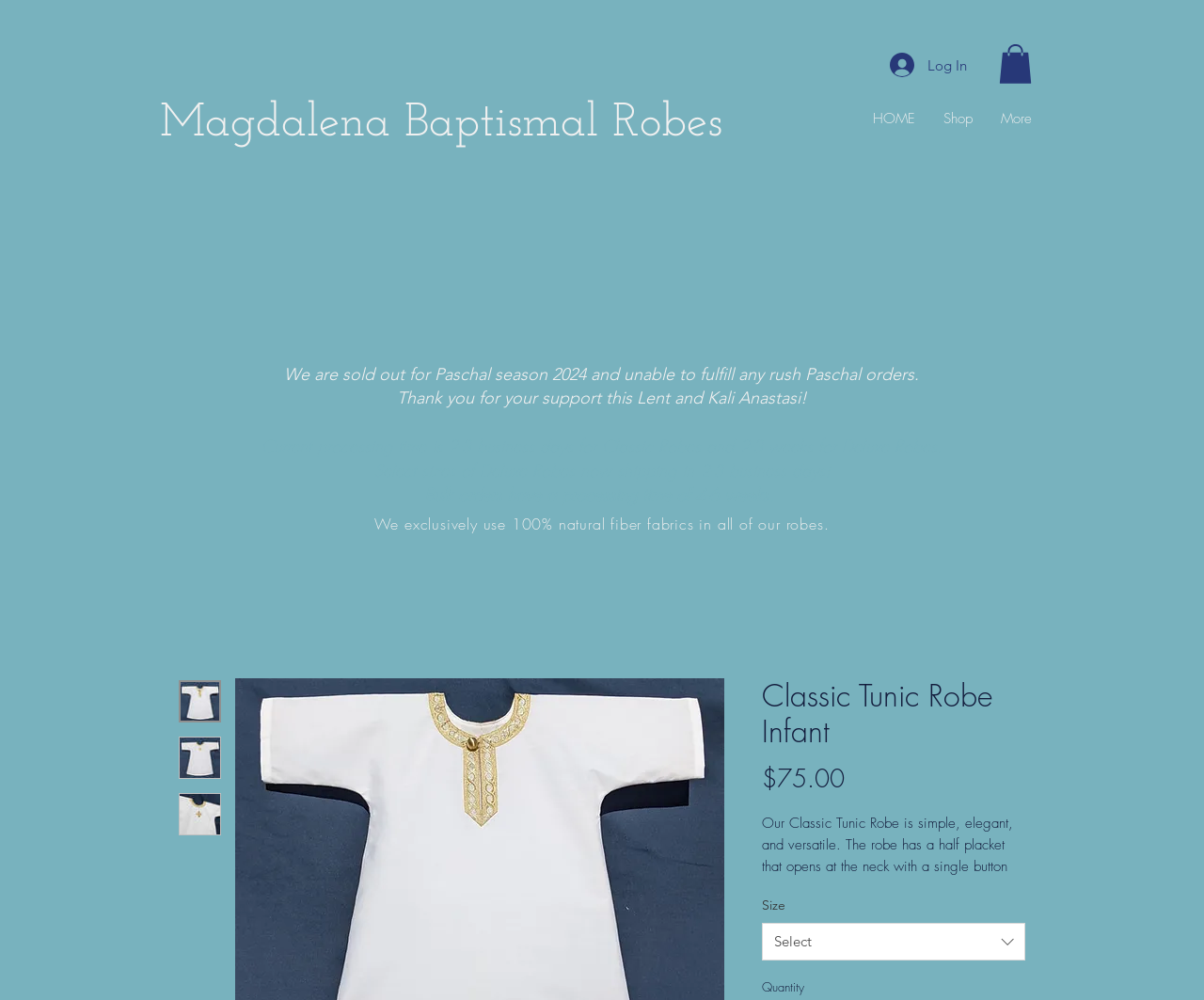Given the description "Business Login", provide the bounding box coordinates of the corresponding UI element.

None